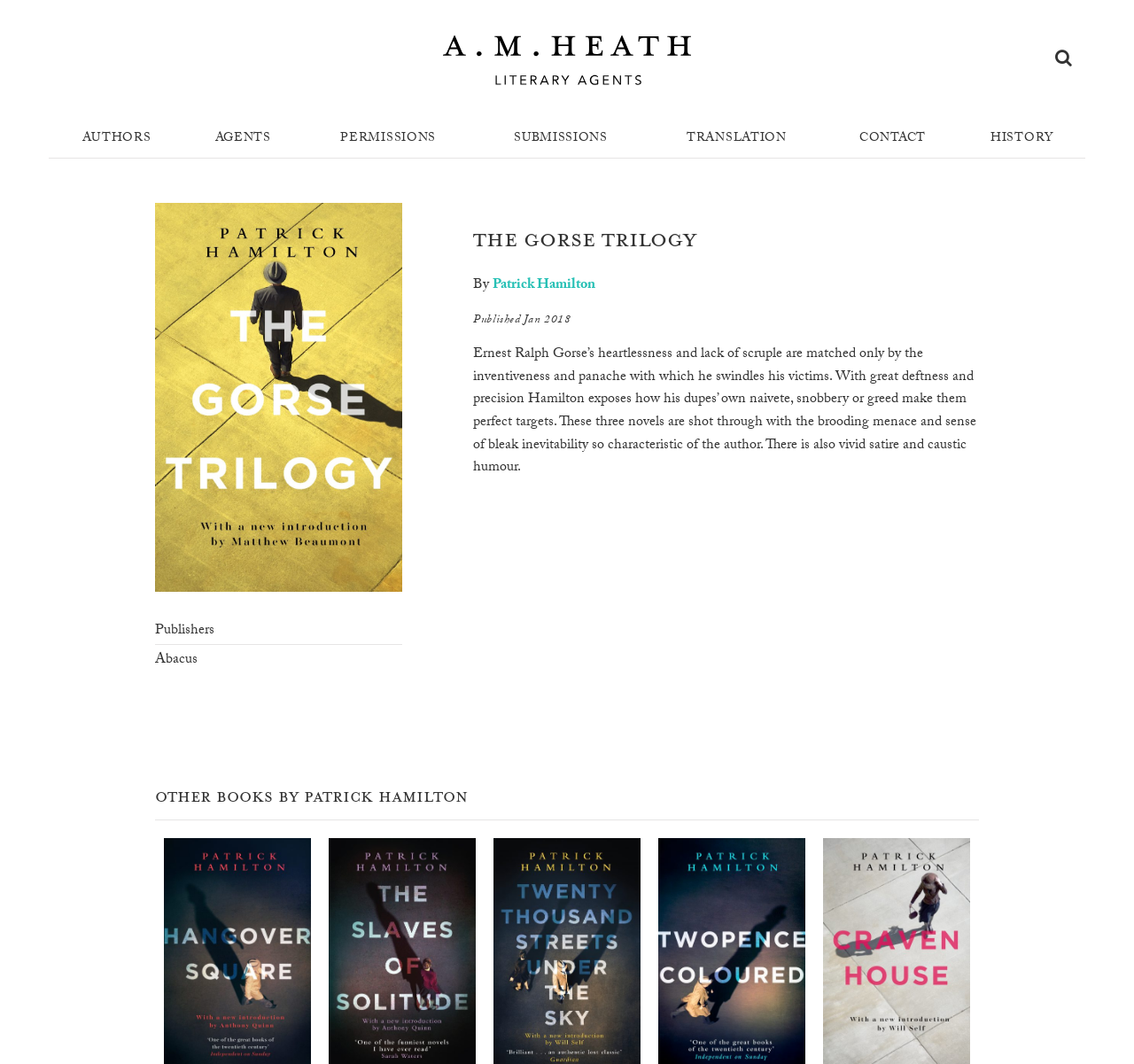Find the bounding box coordinates of the clickable area that will achieve the following instruction: "Search for a keyword".

[0.766, 0.035, 0.957, 0.078]